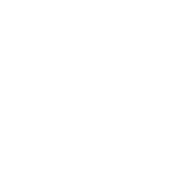What is the price of the wrench set?
Look at the screenshot and respond with a single word or phrase.

฿4,440.00